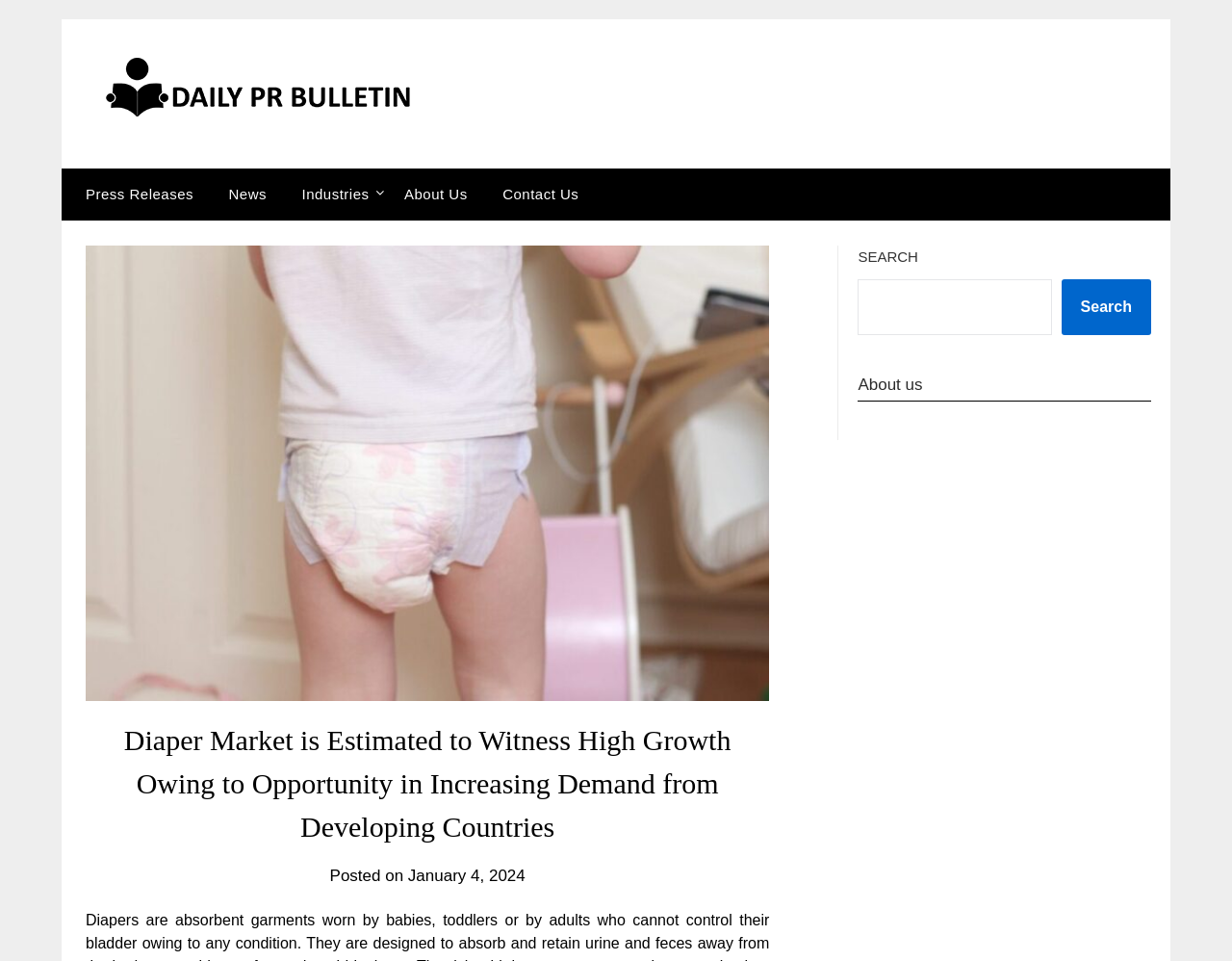Is there a search function on the webpage?
Look at the screenshot and provide an in-depth answer.

I found a search function on the webpage by looking at the search box and button elements located in the top right corner of the page.